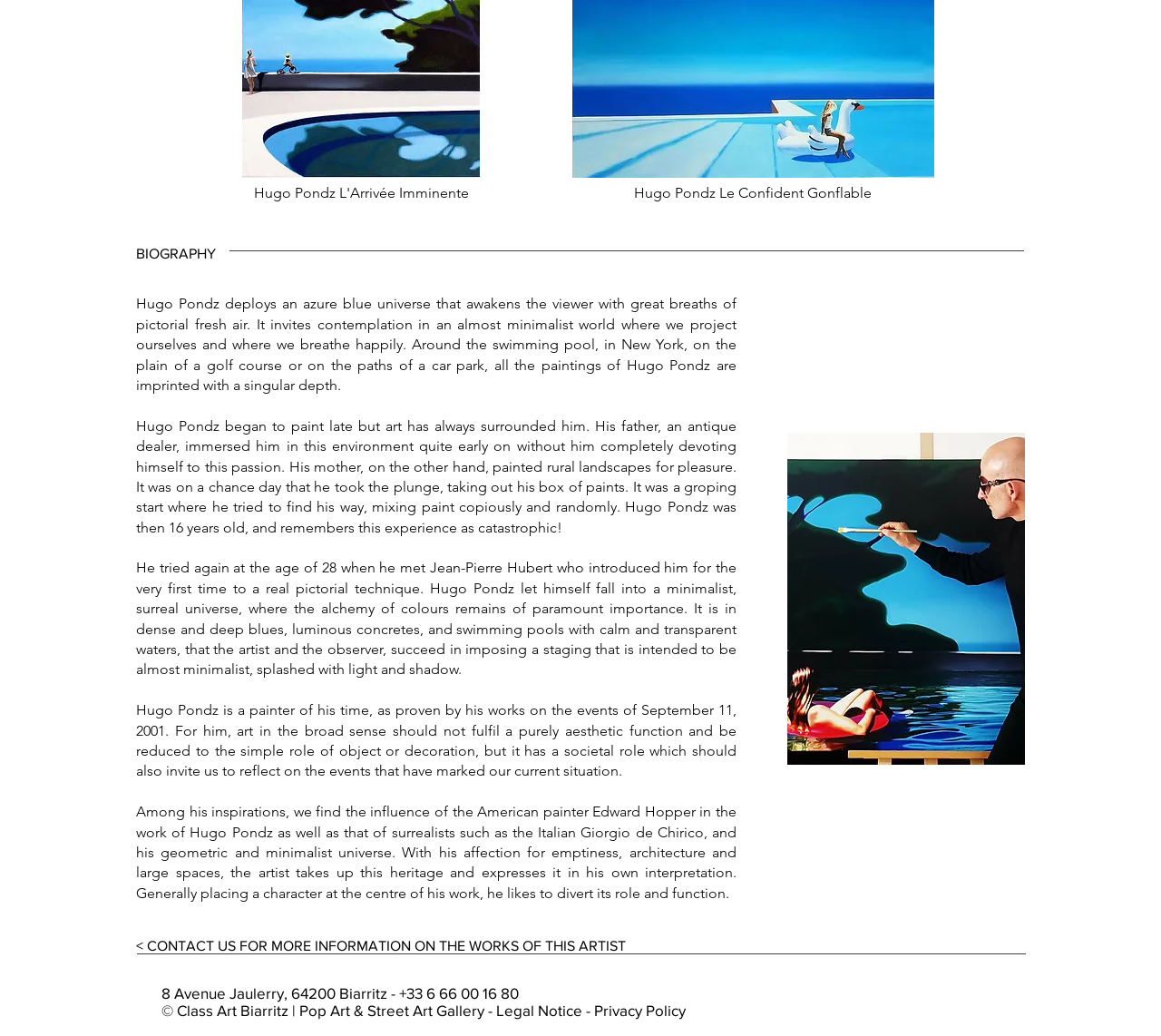Given the element description: "8 Avenue Jaulerry, 64200 Biarritz", predict the bounding box coordinates of this UI element. The coordinates must be four float numbers between 0 and 1, given as [left, top, right, bottom].

[0.139, 0.95, 0.334, 0.967]